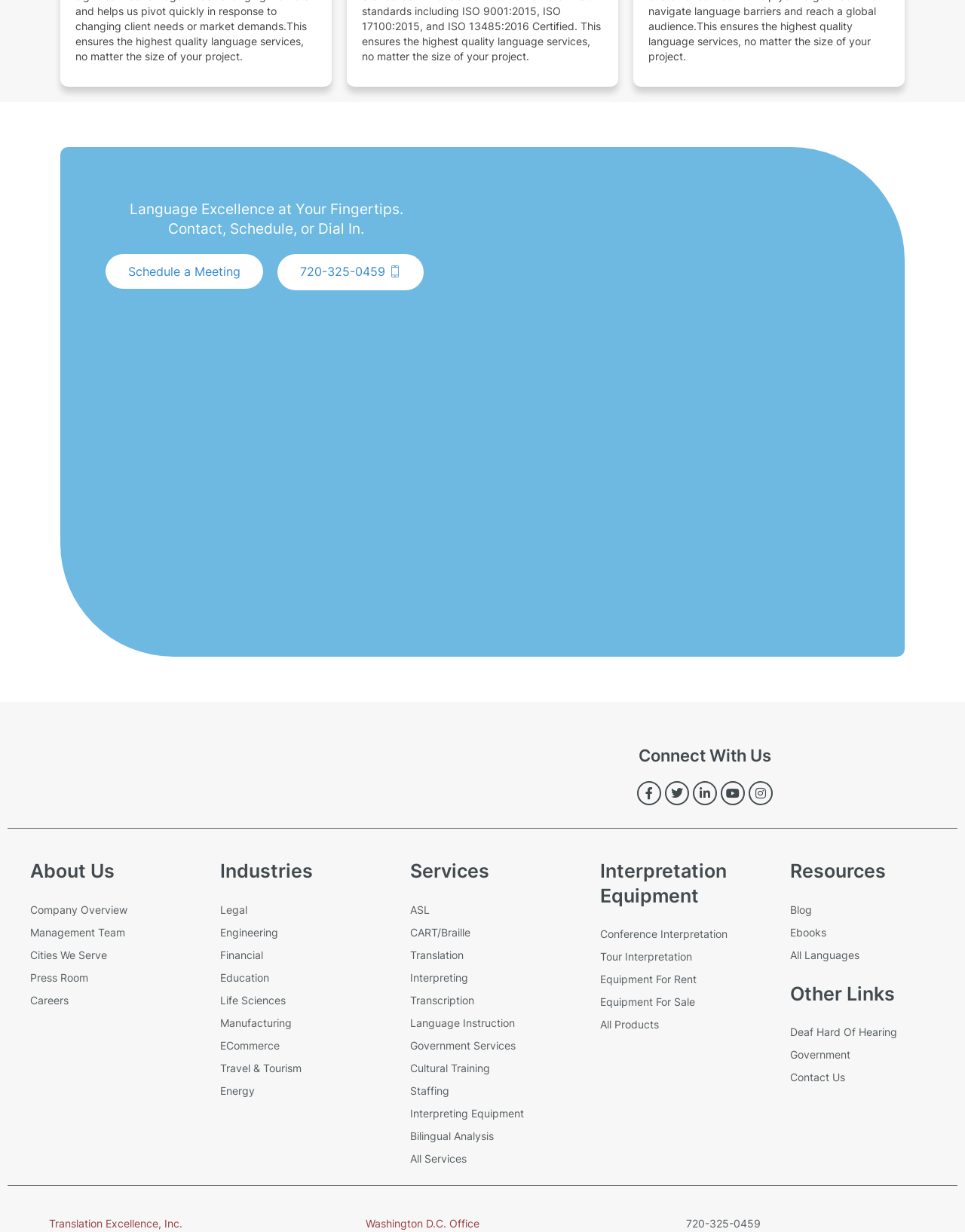Highlight the bounding box coordinates of the region I should click on to meet the following instruction: "Call 720-325-0459".

[0.287, 0.206, 0.439, 0.236]